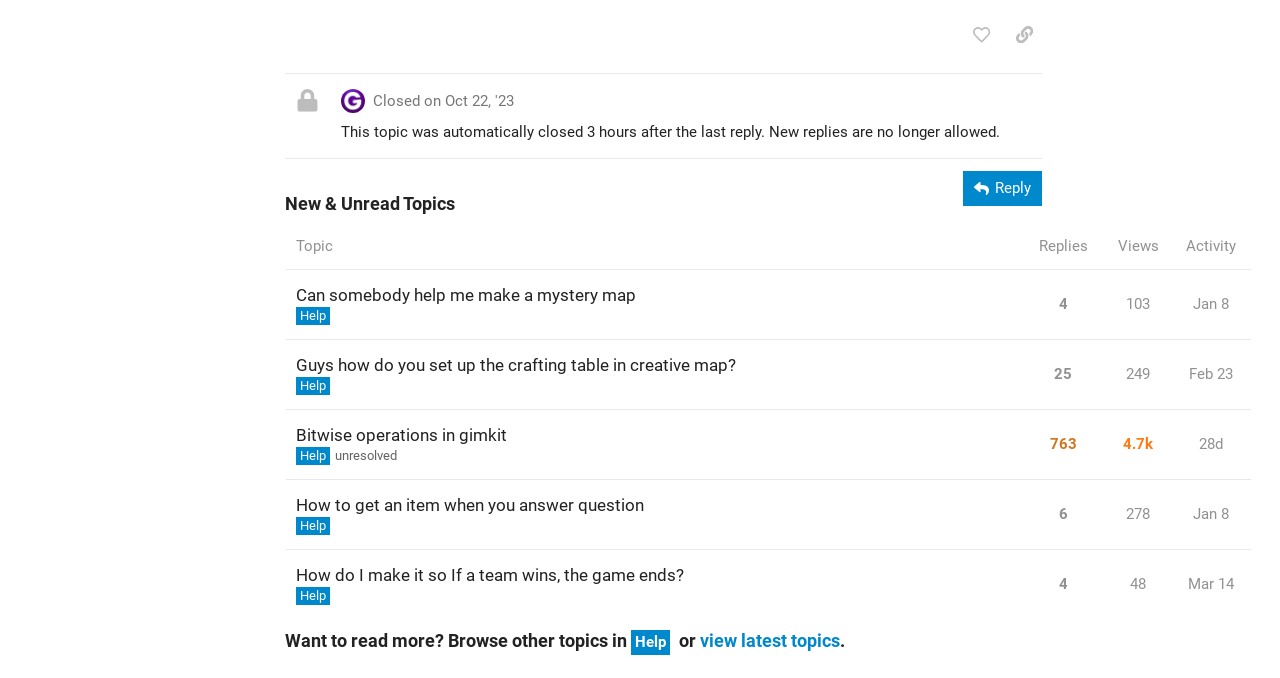Based on the image, give a detailed response to the question: What is the status of the topic 'This topic was automatically closed 3 hours after the last reply.'?

The status of the topic can be determined by looking at the text 'This topic was automatically closed 3 hours after the last reply.' which is located under the post '#5 by @system'. The text explicitly states that the topic is closed.